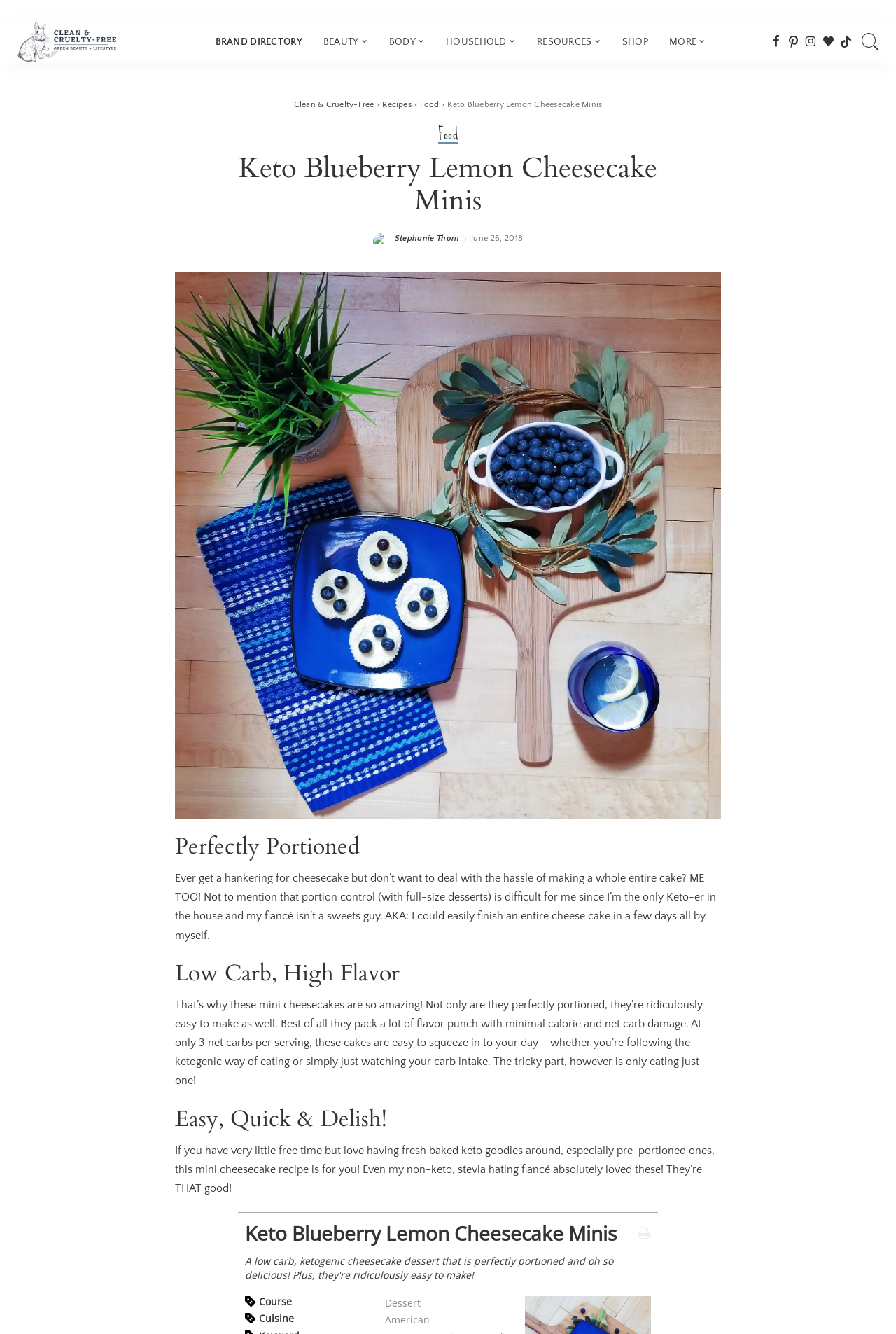Can you find the bounding box coordinates for the UI element given this description: "American"? Provide the coordinates as four float numbers between 0 and 1: [left, top, right, bottom].

[0.43, 0.984, 0.48, 0.994]